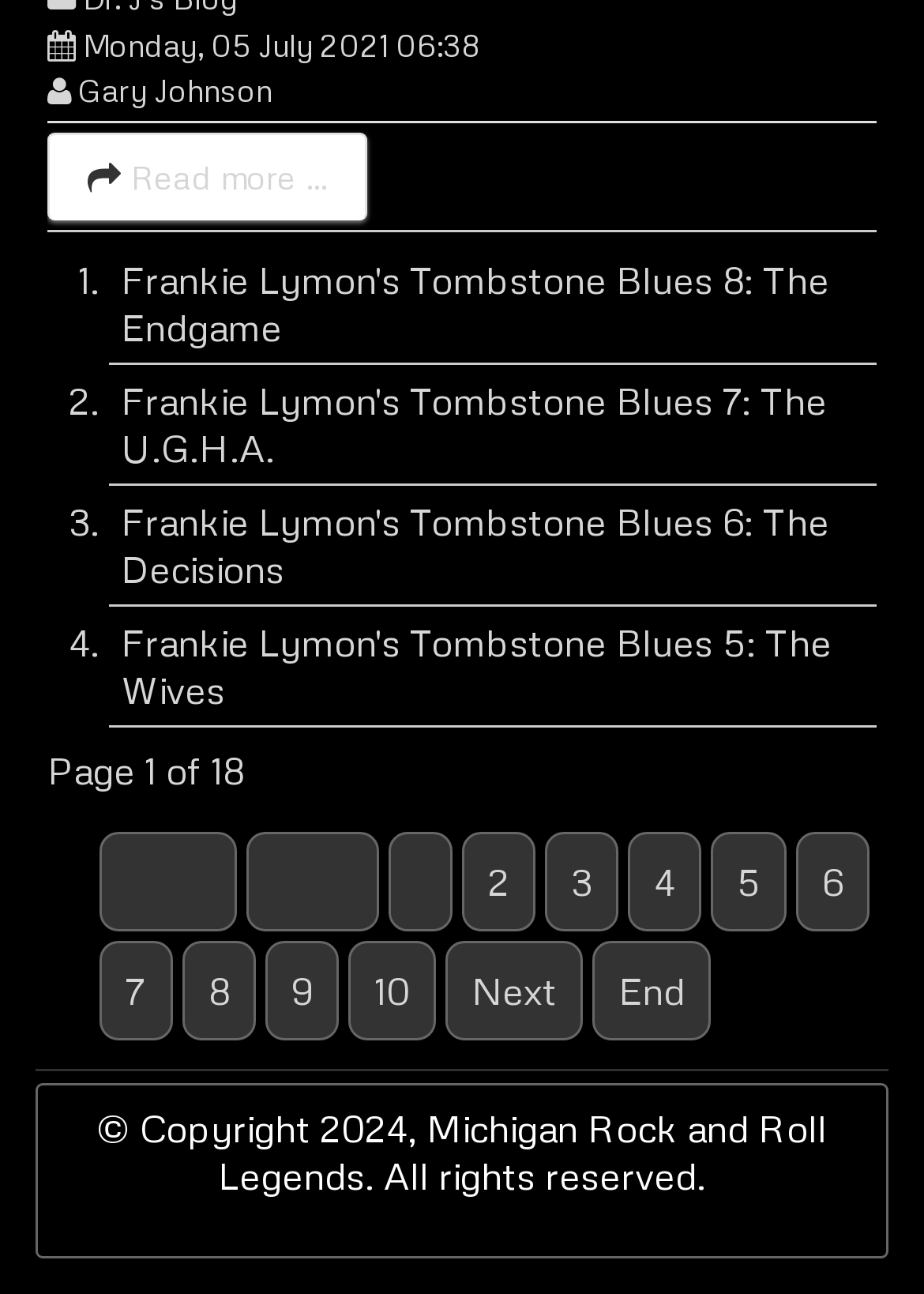Pinpoint the bounding box coordinates of the clickable area needed to execute the instruction: "Go to the next page". The coordinates should be specified as four float numbers between 0 and 1, i.e., [left, top, right, bottom].

[0.51, 0.746, 0.603, 0.783]